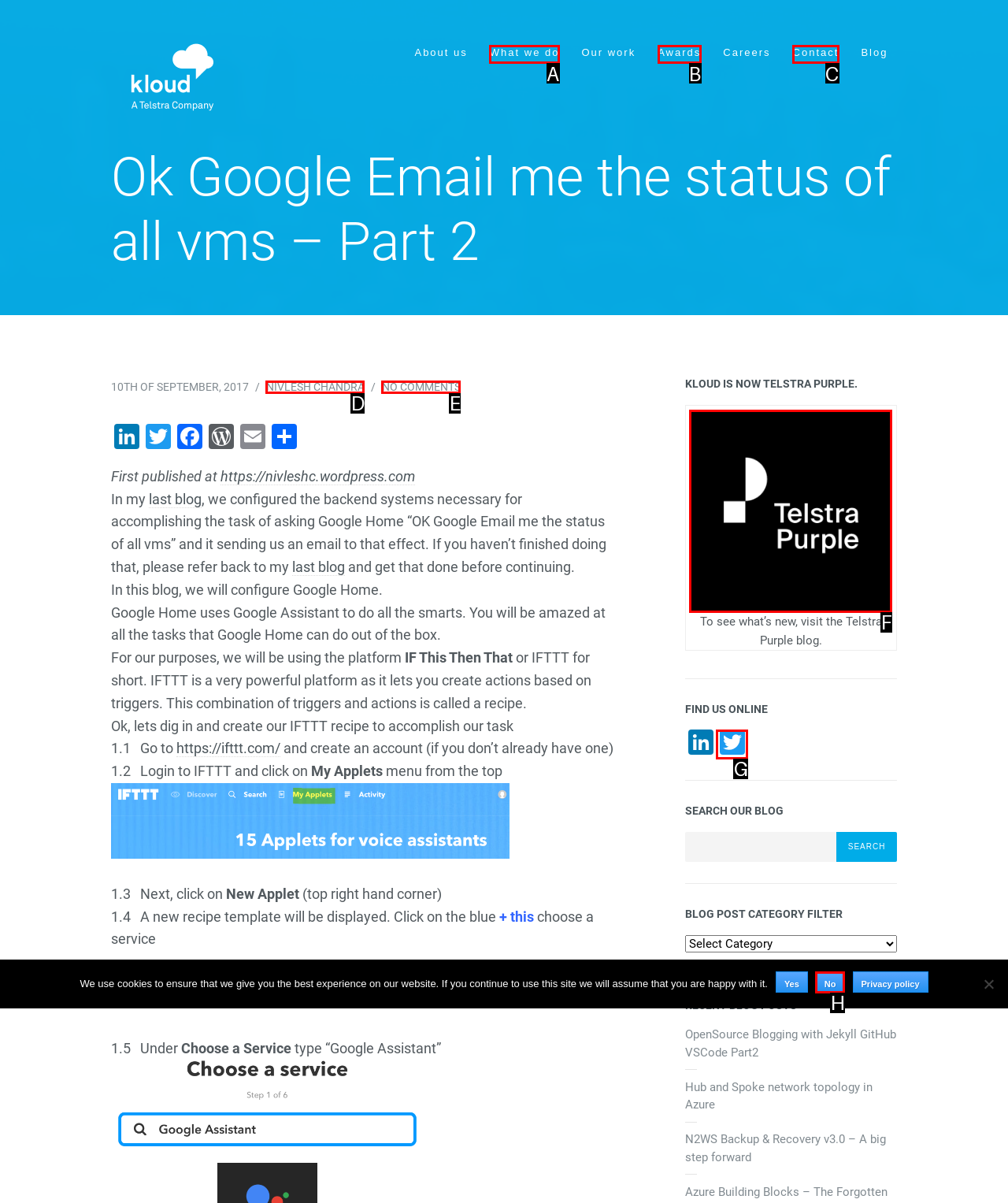Select the appropriate HTML element that needs to be clicked to execute the following task: Visit the 'Telstra Purple Blog'. Respond with the letter of the option.

F